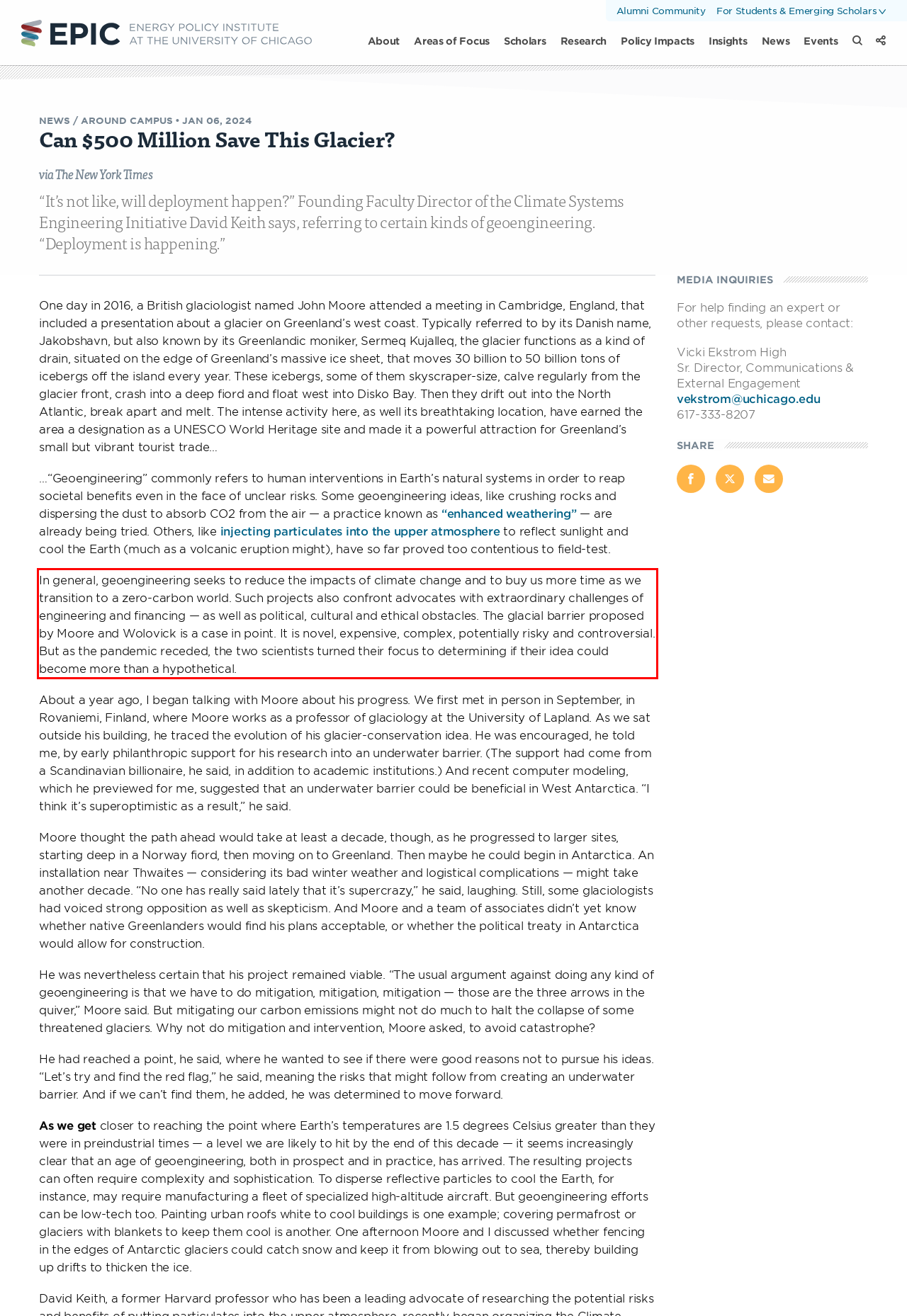Within the screenshot of the webpage, there is a red rectangle. Please recognize and generate the text content inside this red bounding box.

In general, geoengineering seeks to reduce the impacts of climate change and to buy us more time as we transition to a zero-carbon world. Such projects also confront advocates with extraordinary challenges of engineering and financing — as well as political, cultural and ethical obstacles. The glacial barrier proposed by Moore and Wolovick is a case in point. It is novel, expensive, complex, potentially risky and controversial. But as the pandemic receded, the two scientists turned their focus to determining if their idea could become more than a hypothetical.